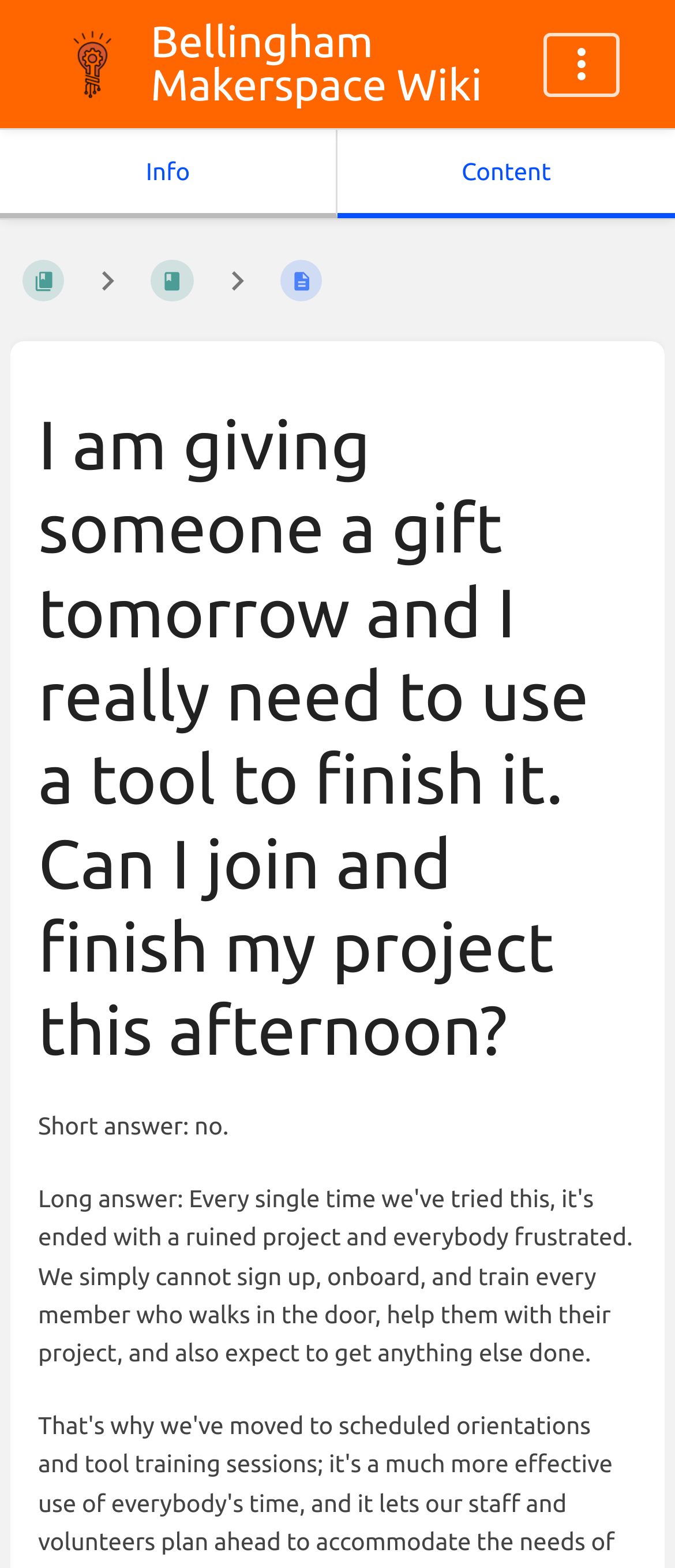Please identify the webpage's heading and generate its text content.

I am giving someone a gift tomorrow and I really need to use a tool to finish it. Can I join and finish my project this afternoon?